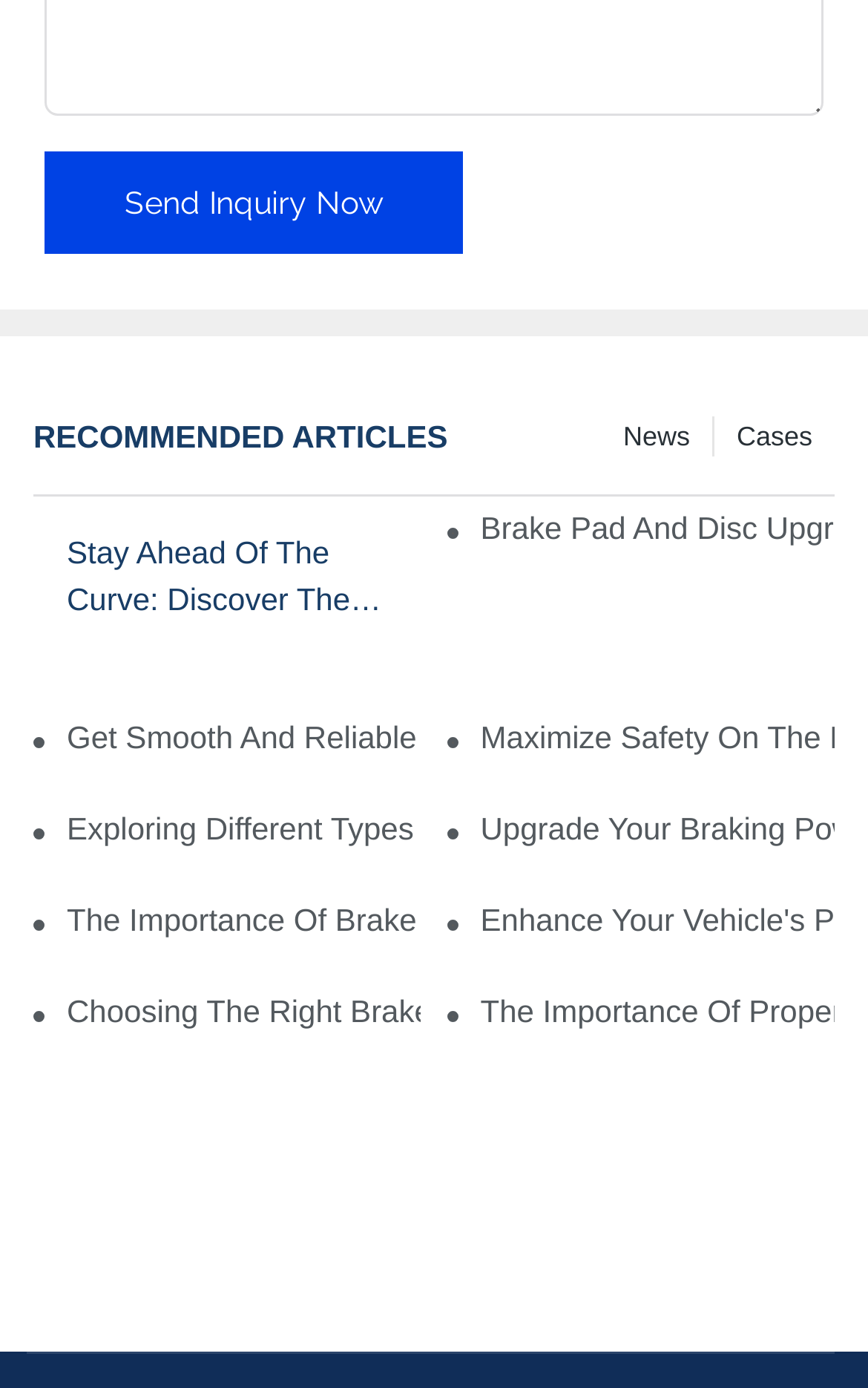Could you find the bounding box coordinates of the clickable area to complete this instruction: "Send an inquiry"?

[0.051, 0.109, 0.533, 0.183]